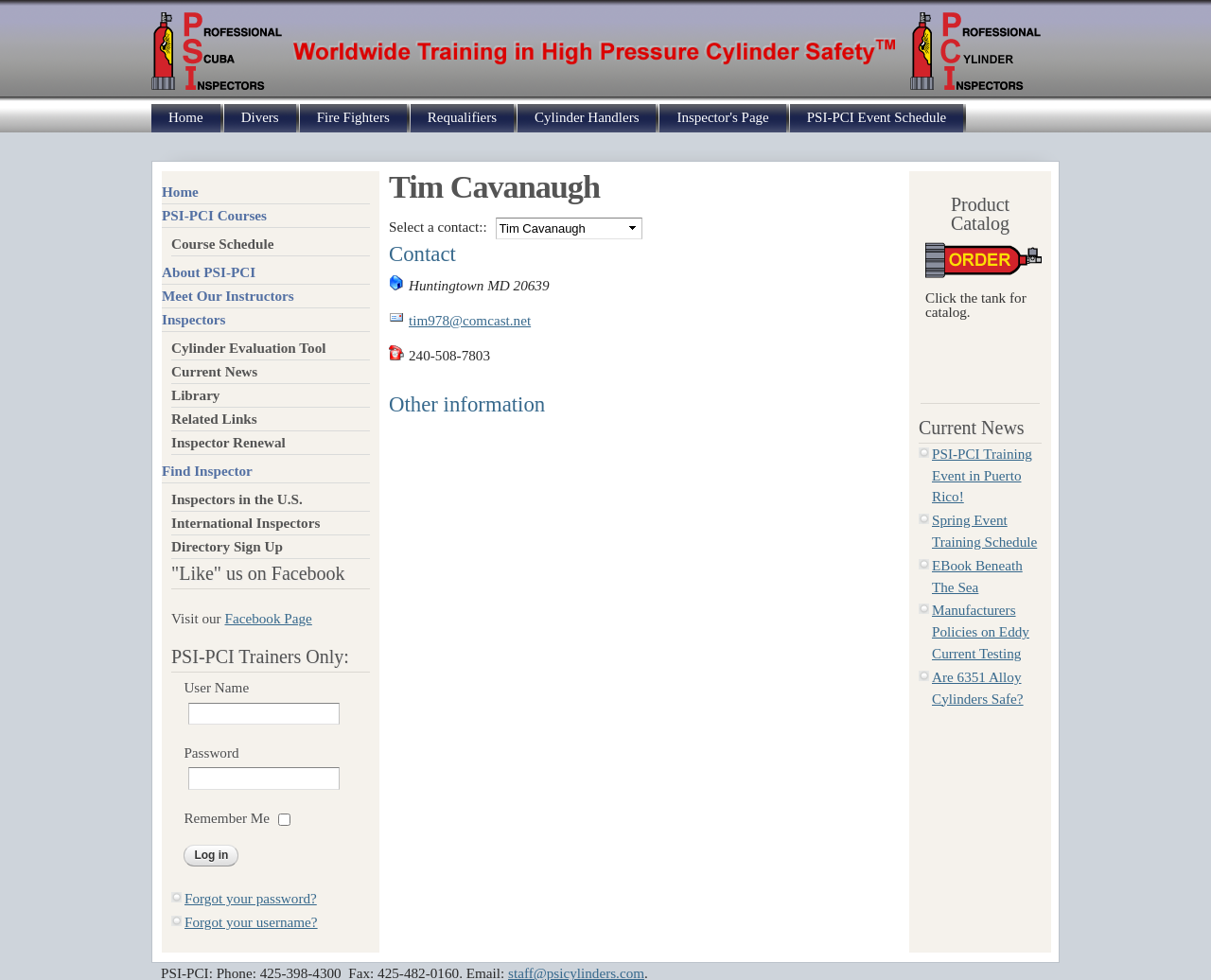Reply to the question with a single word or phrase:
What is the PSI-PCI inspector's experience in cylinder inspection?

15 years